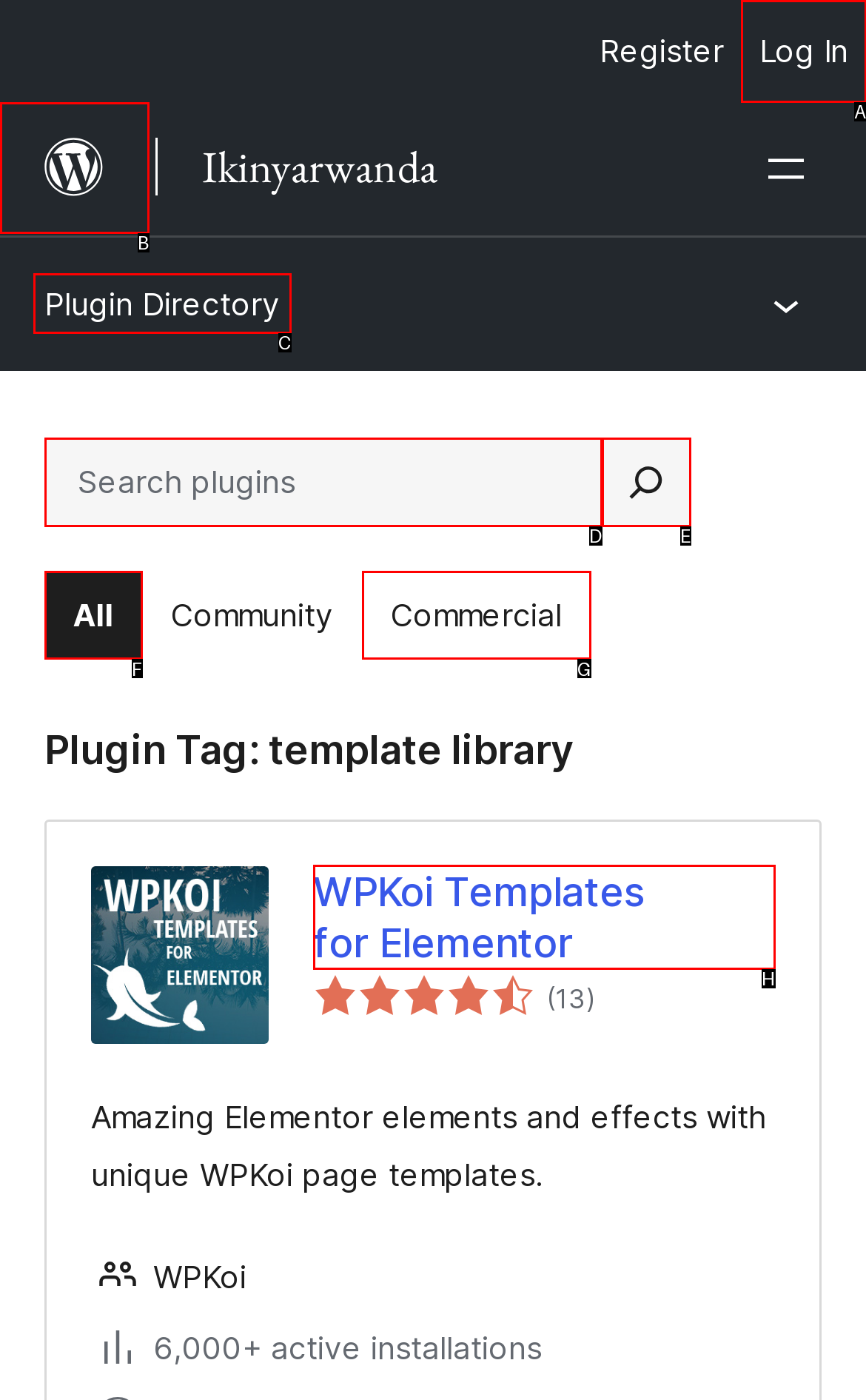Which lettered option should be clicked to perform the following task: Log in
Respond with the letter of the appropriate option.

A